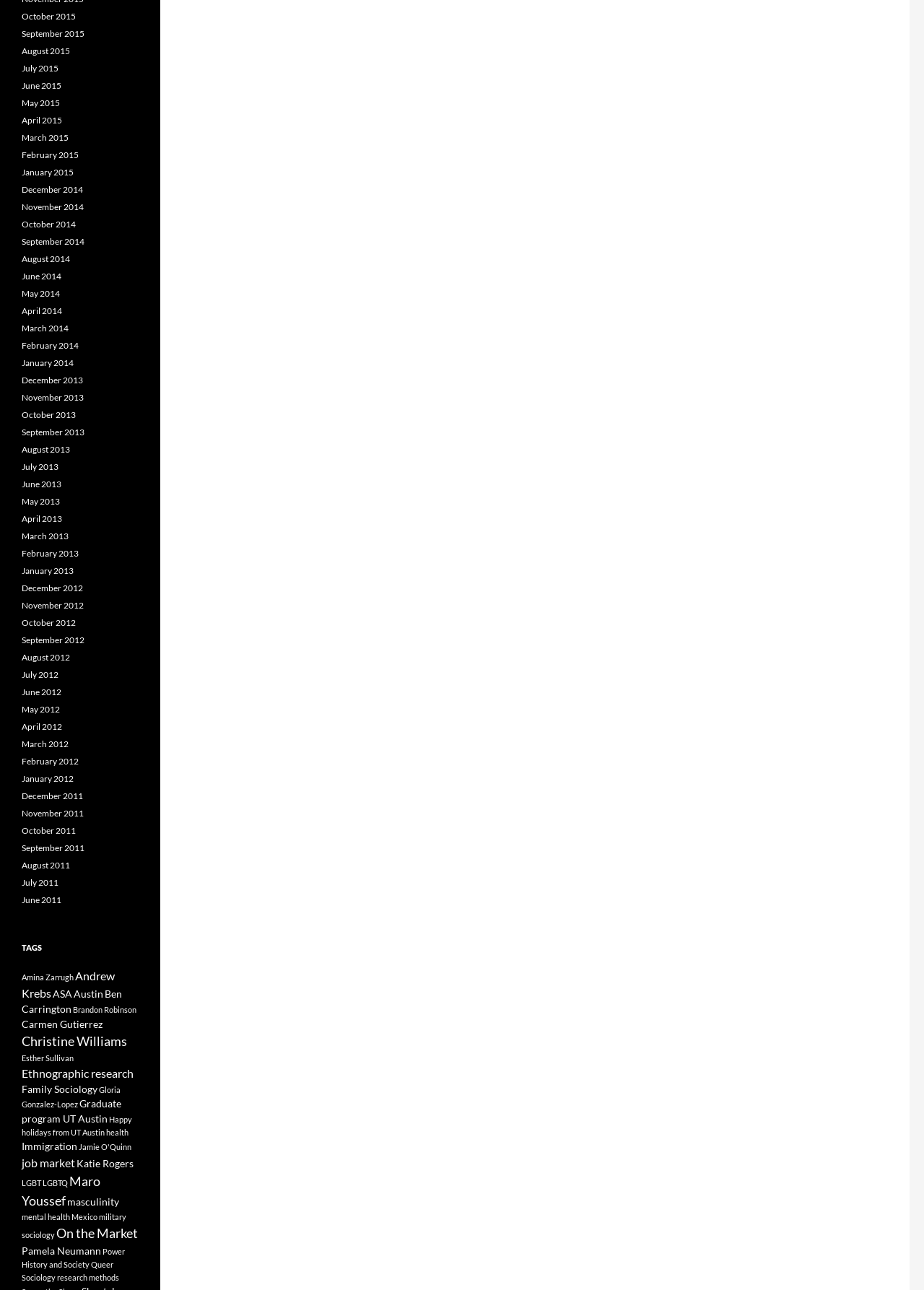Find the bounding box coordinates for the area that must be clicked to perform this action: "visit youtube channel".

None